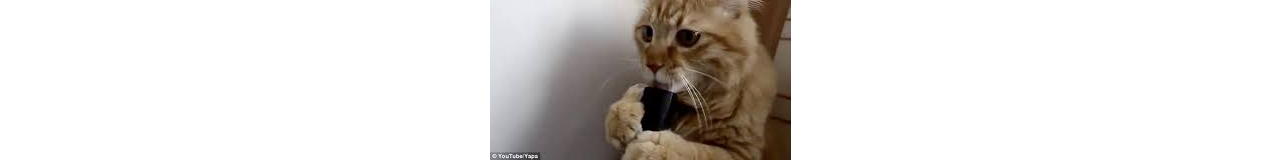What is the cat holding in its mouth?
Based on the image, give a concise answer in the form of a single word or short phrase.

a small black object